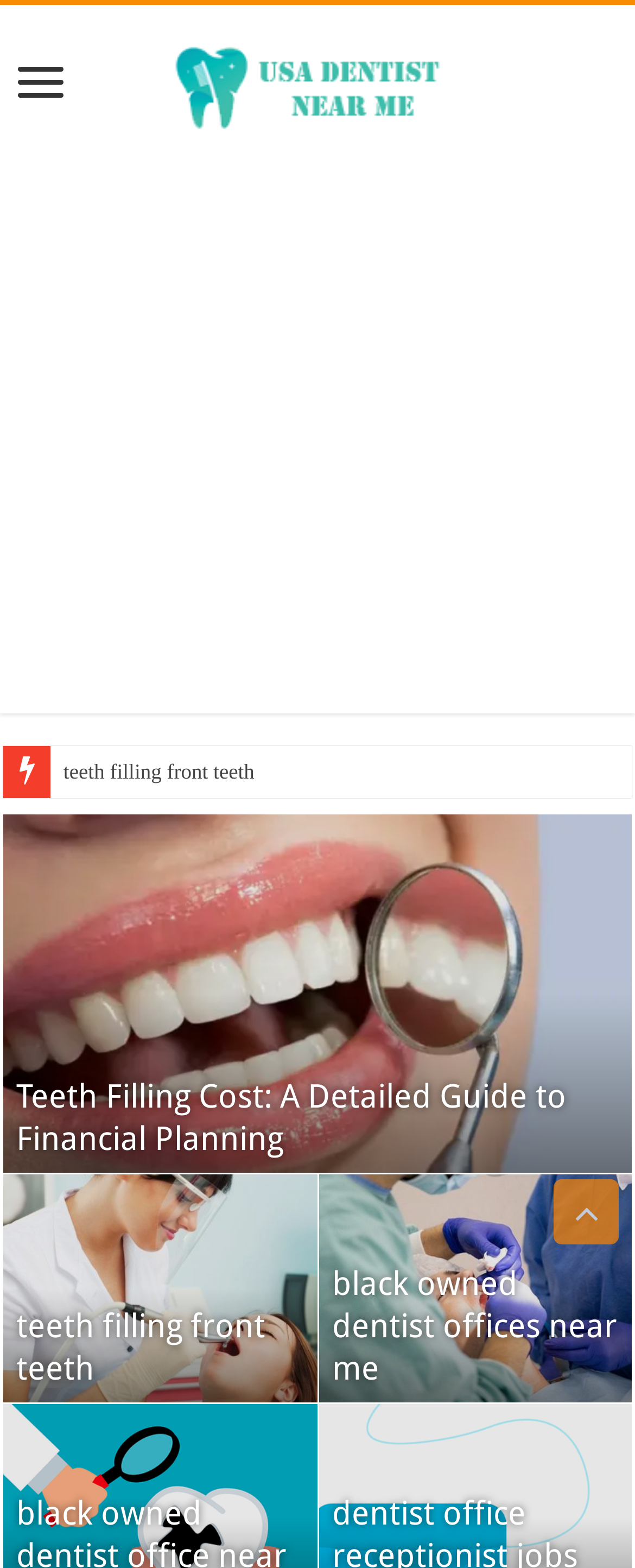Identify the bounding box coordinates of the section to be clicked to complete the task described by the following instruction: "scroll to top of the page". The coordinates should be four float numbers between 0 and 1, formatted as [left, top, right, bottom].

[0.872, 0.752, 0.974, 0.794]